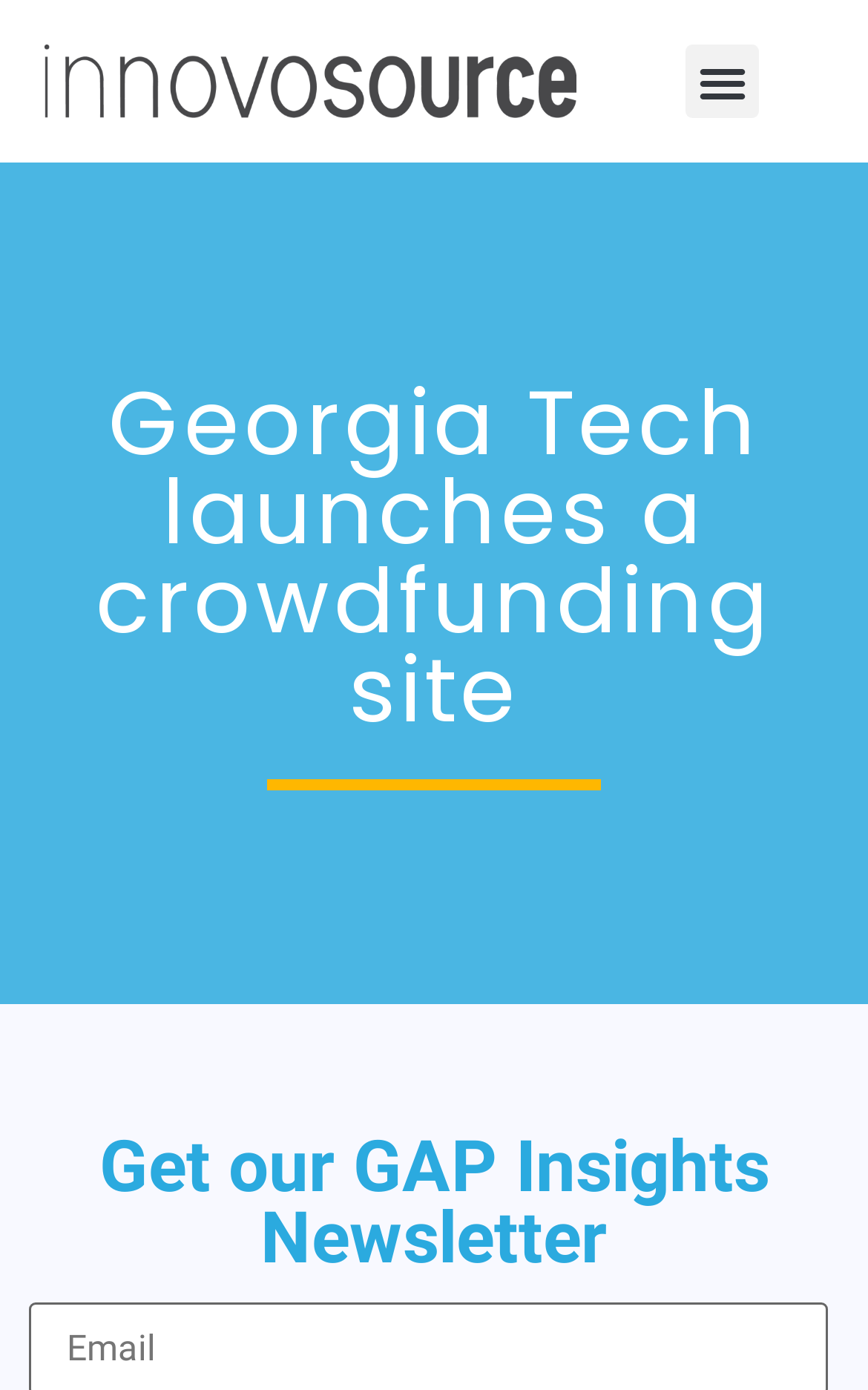Find the UI element described as: "Location" and predict its bounding box coordinates. Ensure the coordinates are four float numbers between 0 and 1, [left, top, right, bottom].

None